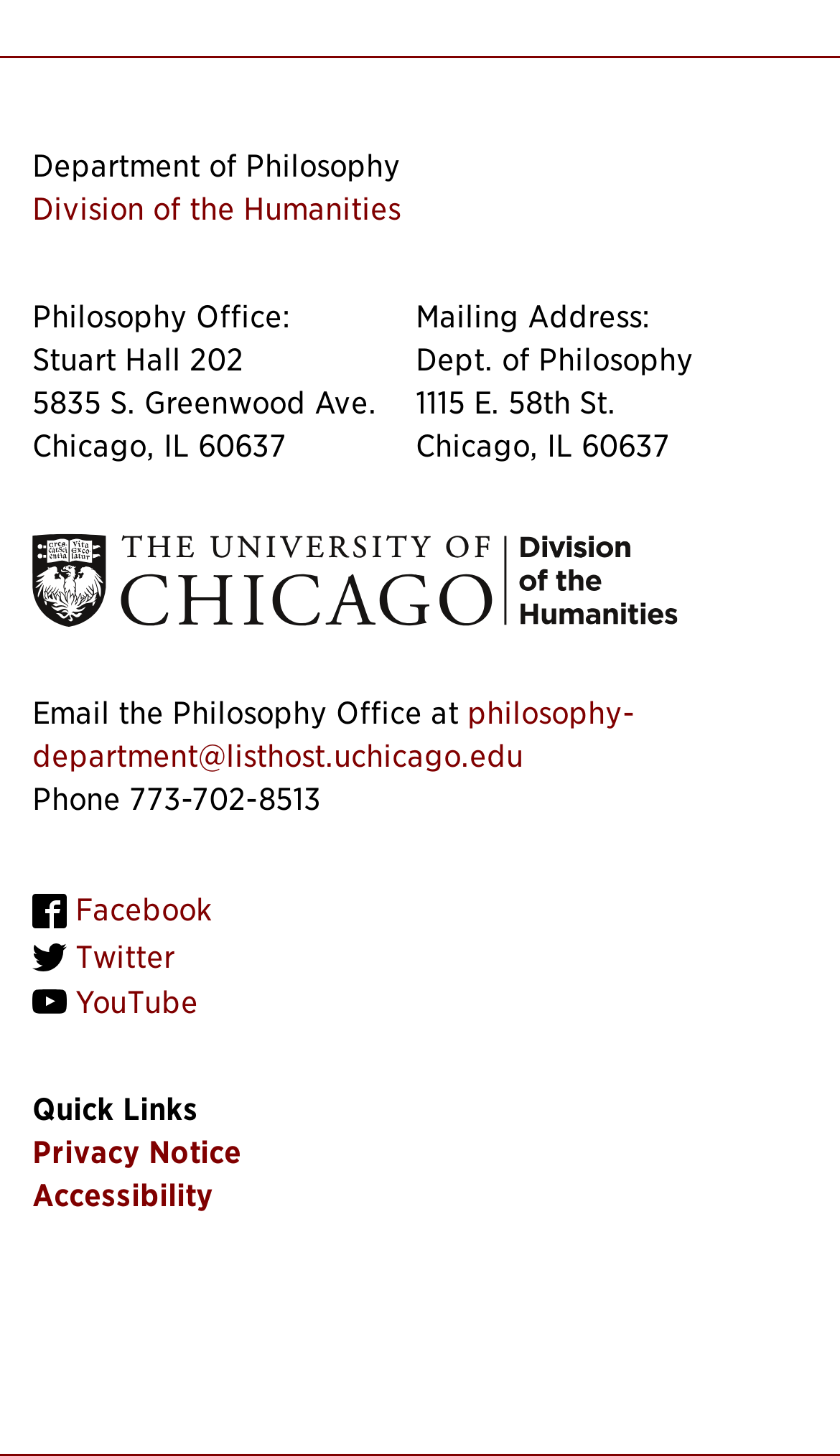What is the mailing address of the philosophy department?
Using the visual information, answer the question in a single word or phrase.

Dept. of Philosophy, 1115 E. 58th St., Chicago, IL 60637